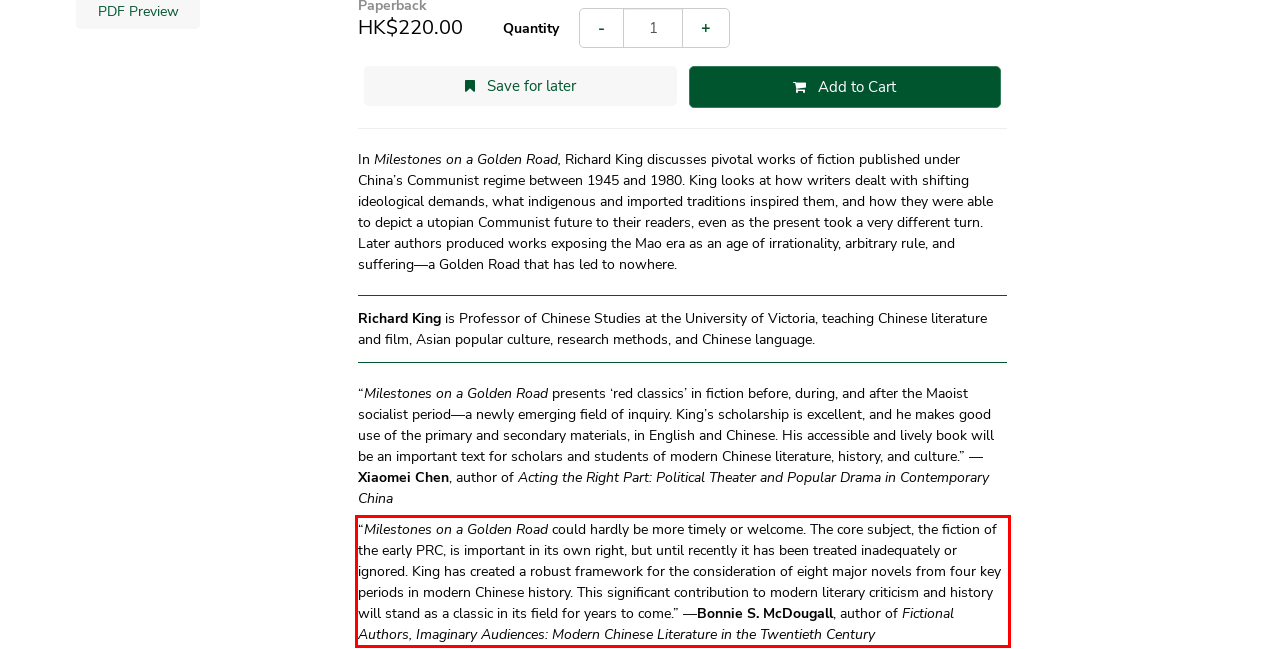Locate the red bounding box in the provided webpage screenshot and use OCR to determine the text content inside it.

“Milestones on a Golden Road could hardly be more timely or welcome. The core subject, the fiction of the early PRC, is important in its own right, but until recently it has been treated inadequately or ignored. King has created a robust framework for the consideration of eight major novels from four key periods in modern Chinese history. This significant contribution to modern literary criticism and history will stand as a classic in its field for years to come.” —Bonnie S. McDougall, author of Fictional Authors, Imaginary Audiences: Modern Chinese Literature in the Twentieth Century